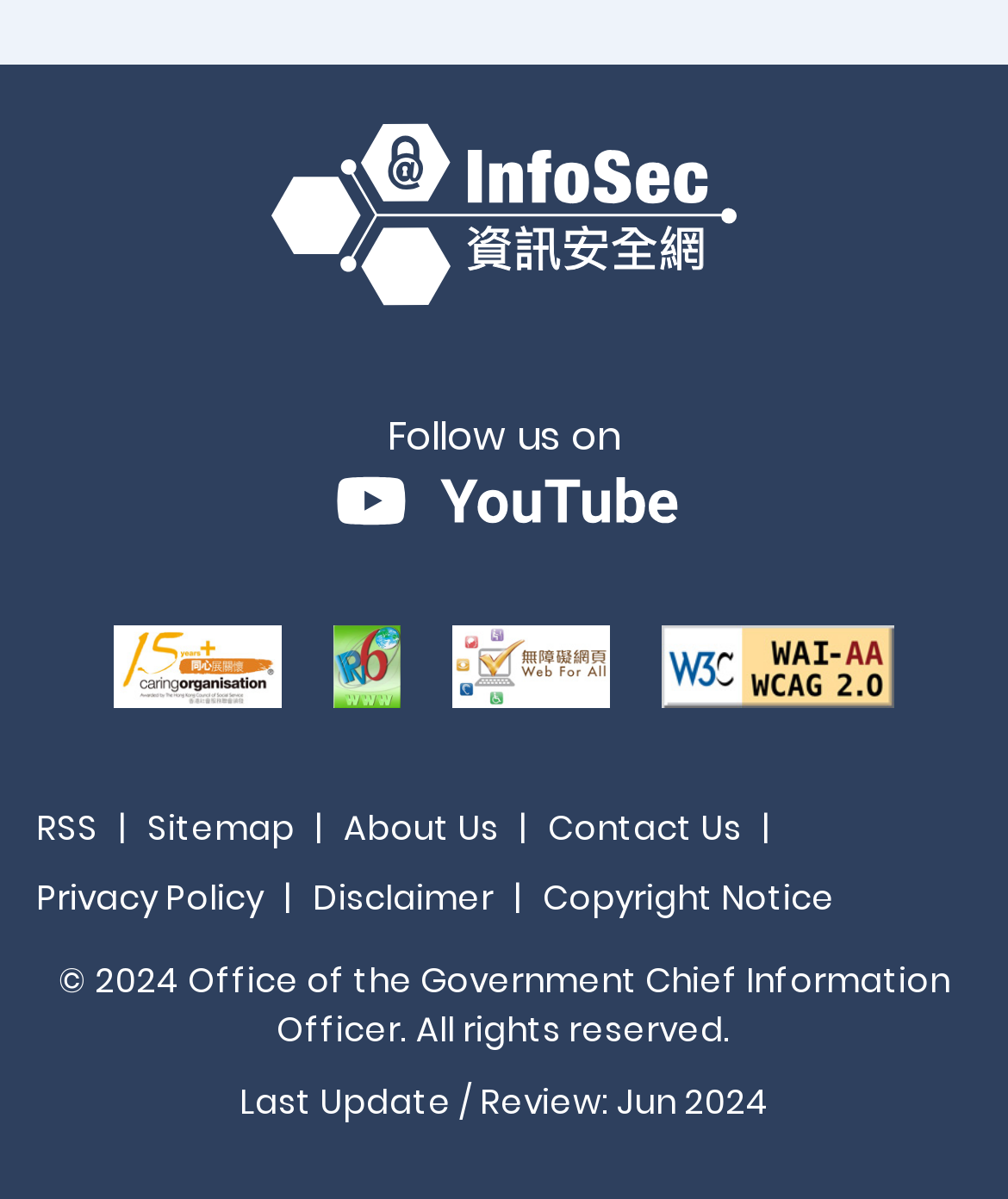Give a succinct answer to this question in a single word or phrase: 
How many links are available in the footer section?

9